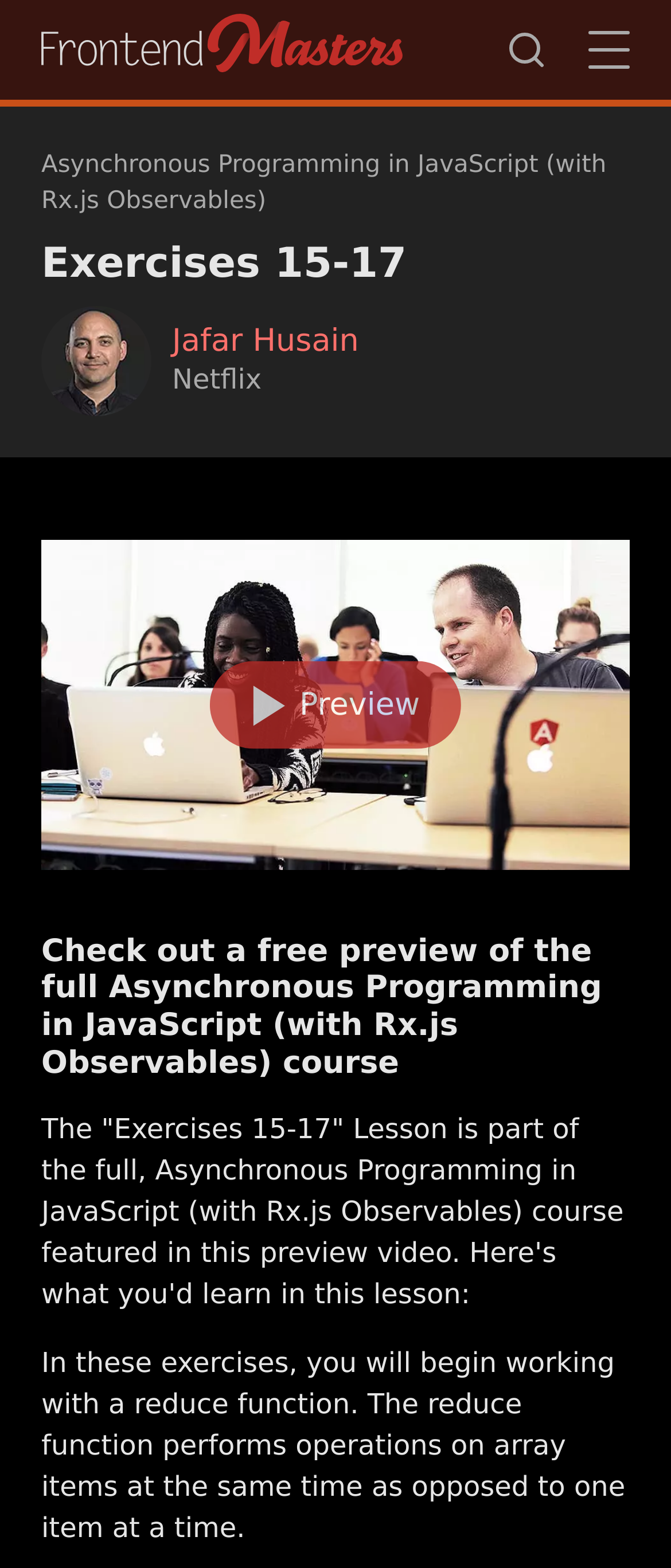Construct a comprehensive description capturing every detail on the webpage.

The webpage appears to be a lesson or exercise page from an online course on Asynchronous Programming in JavaScript with Rx.js Observables, provided by Frontend Masters. 

At the top left, there is a link to the Frontend Masters website. On the top right, there are two links: "Search" and "Close". 

Below the top section, there is a header area that spans the full width of the page. Within this header, there is a link to the course title "Asynchronous Programming in JavaScript (with Rx.js Observables)" on the left, followed by a heading "Exercises 15-17" on the same line. 

On the next line, there is a link to the instructor's name "Jafar Husain" accompanied by a small image of the instructor on the left, and another heading with the instructor's name on the right. The instructor's affiliation "Netflix" is mentioned next to the instructor's name.

Further down the page, there is a heading that invites users to check out a free preview of the full course. Below this heading, there is a paragraph of text that describes the "Exercises 15-17" lesson and its content. 

Finally, there is another paragraph of text that explains the exercises, stating that users will begin working with a reduce function, which performs operations on array items simultaneously rather than one at a time.